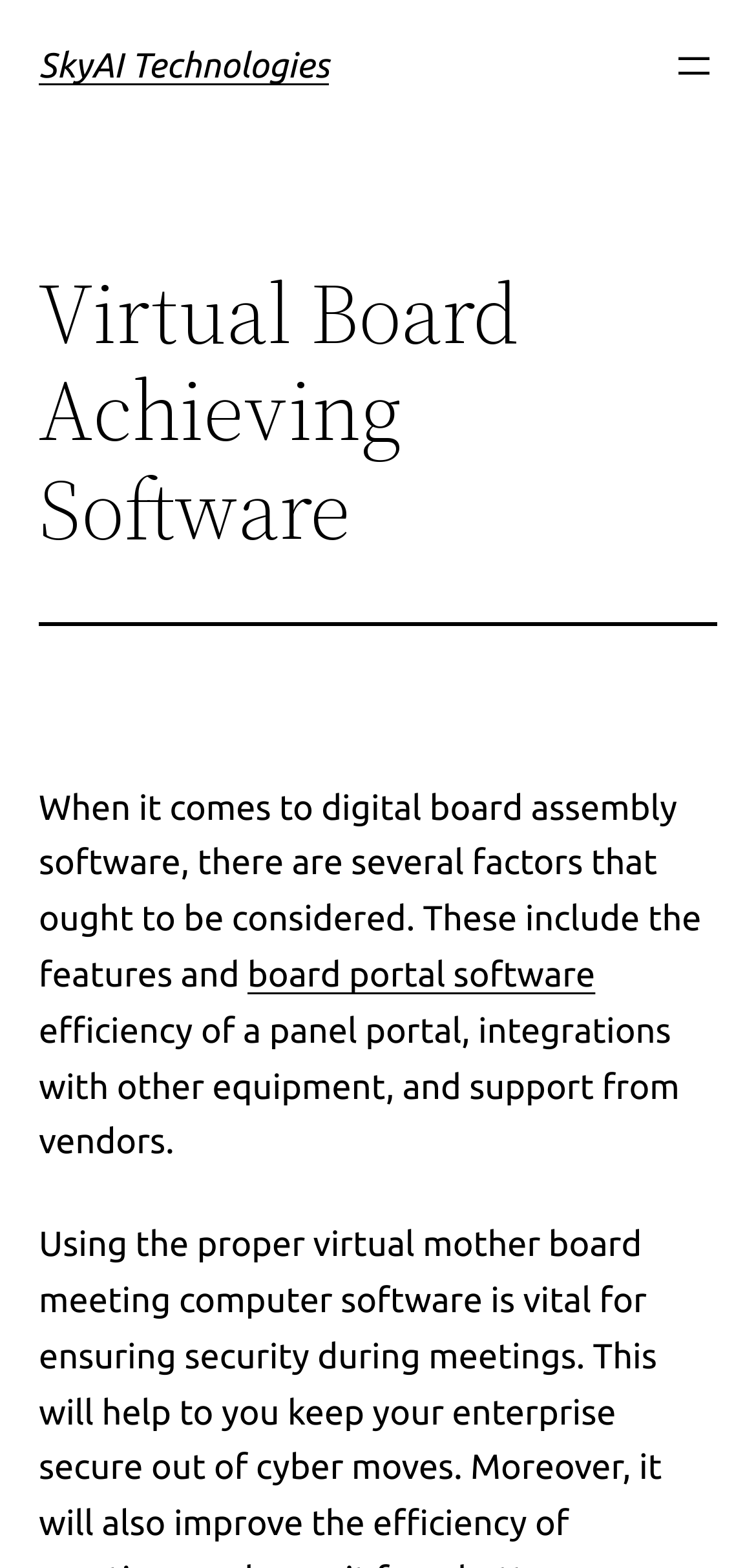Locate the bounding box coordinates of the UI element described by: "aria-label="Open menu"". The bounding box coordinates should consist of four float numbers between 0 and 1, i.e., [left, top, right, bottom].

[0.887, 0.028, 0.949, 0.057]